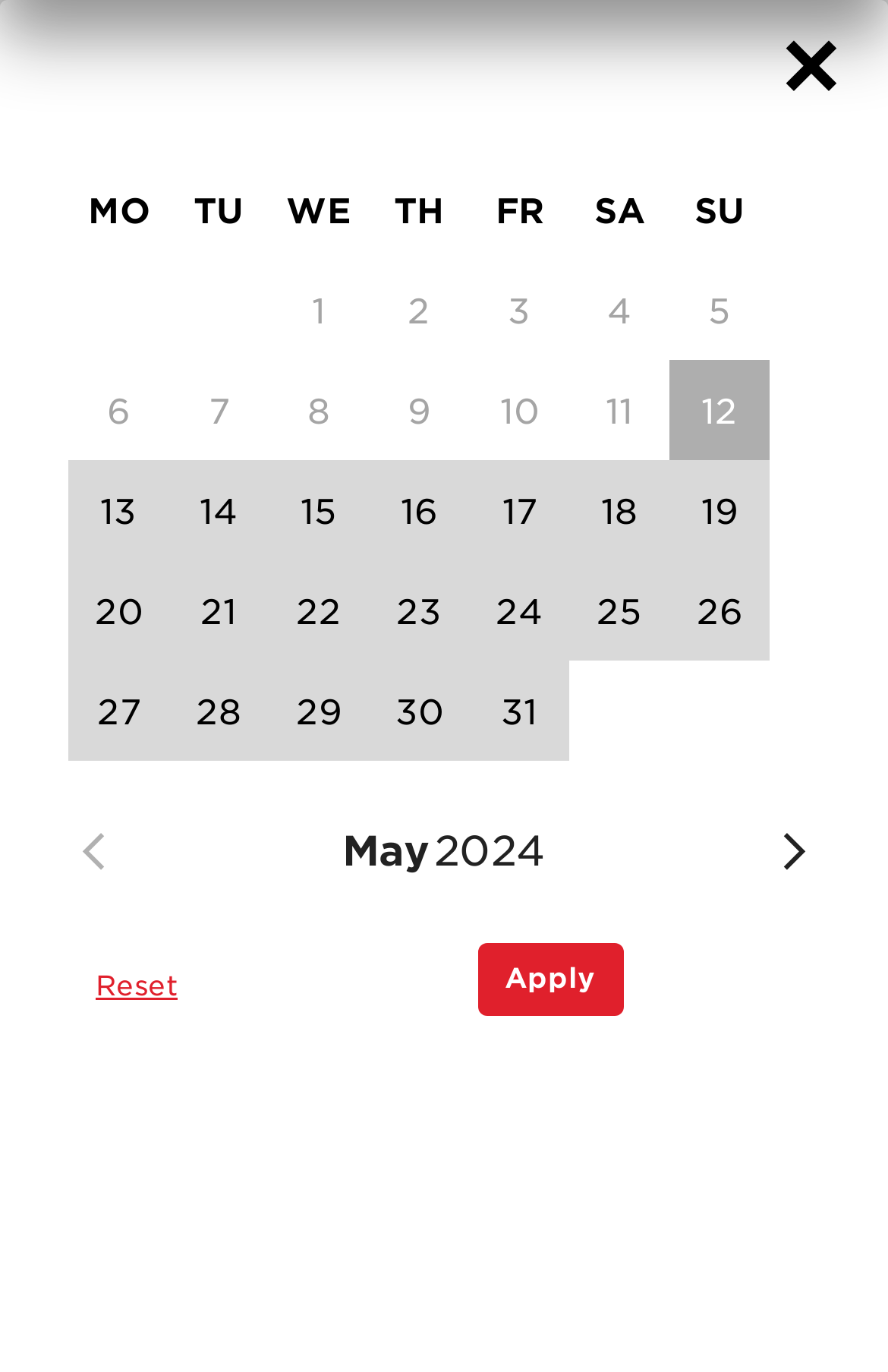Specify the bounding box coordinates of the area that needs to be clicked to achieve the following instruction: "Change to map view".

[0.513, 0.355, 0.546, 0.376]